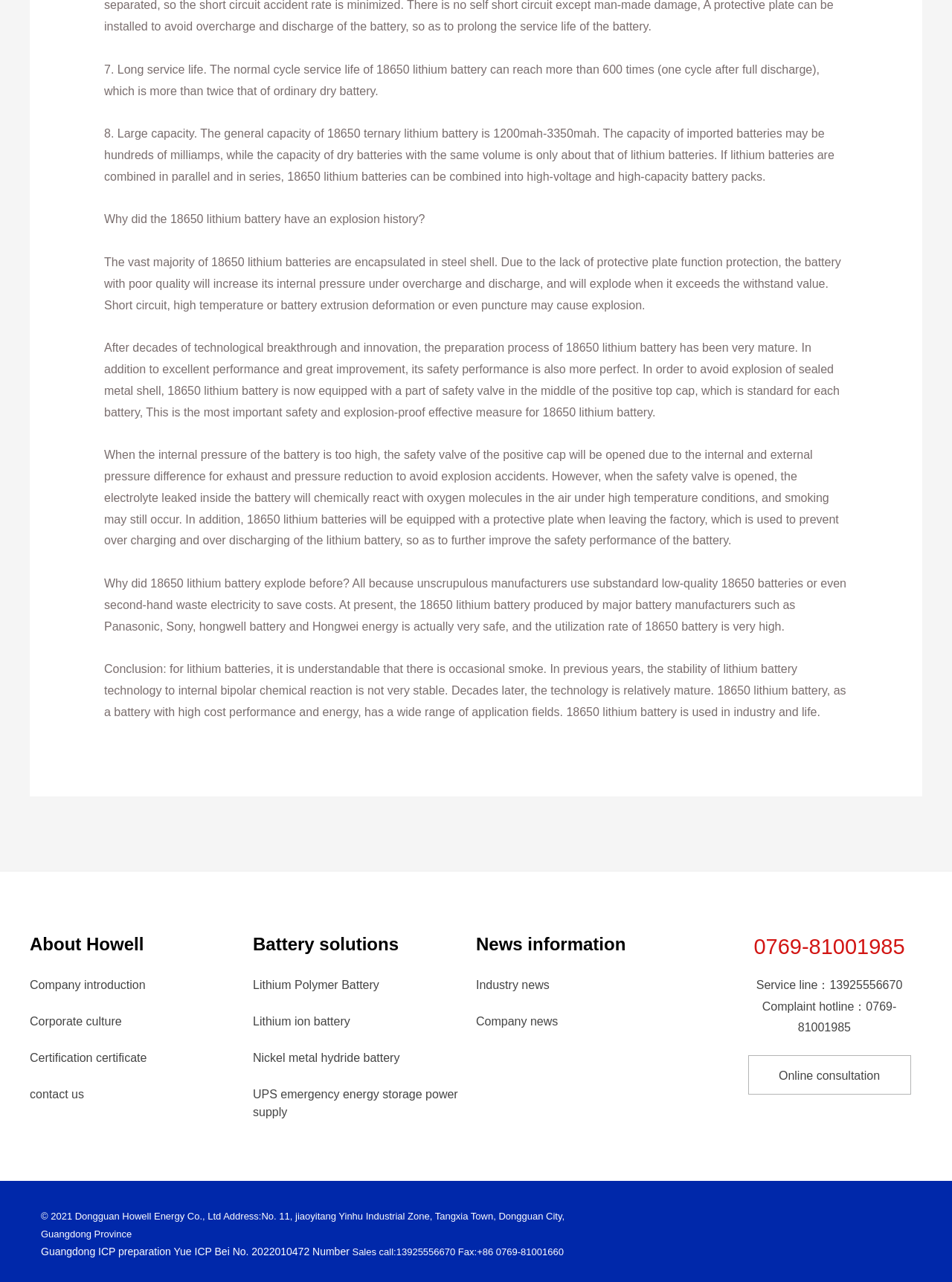From the given element description: "Nickel metal hydride battery", find the bounding box for the UI element. Provide the coordinates as four float numbers between 0 and 1, in the order [left, top, right, bottom].

[0.266, 0.82, 0.42, 0.83]